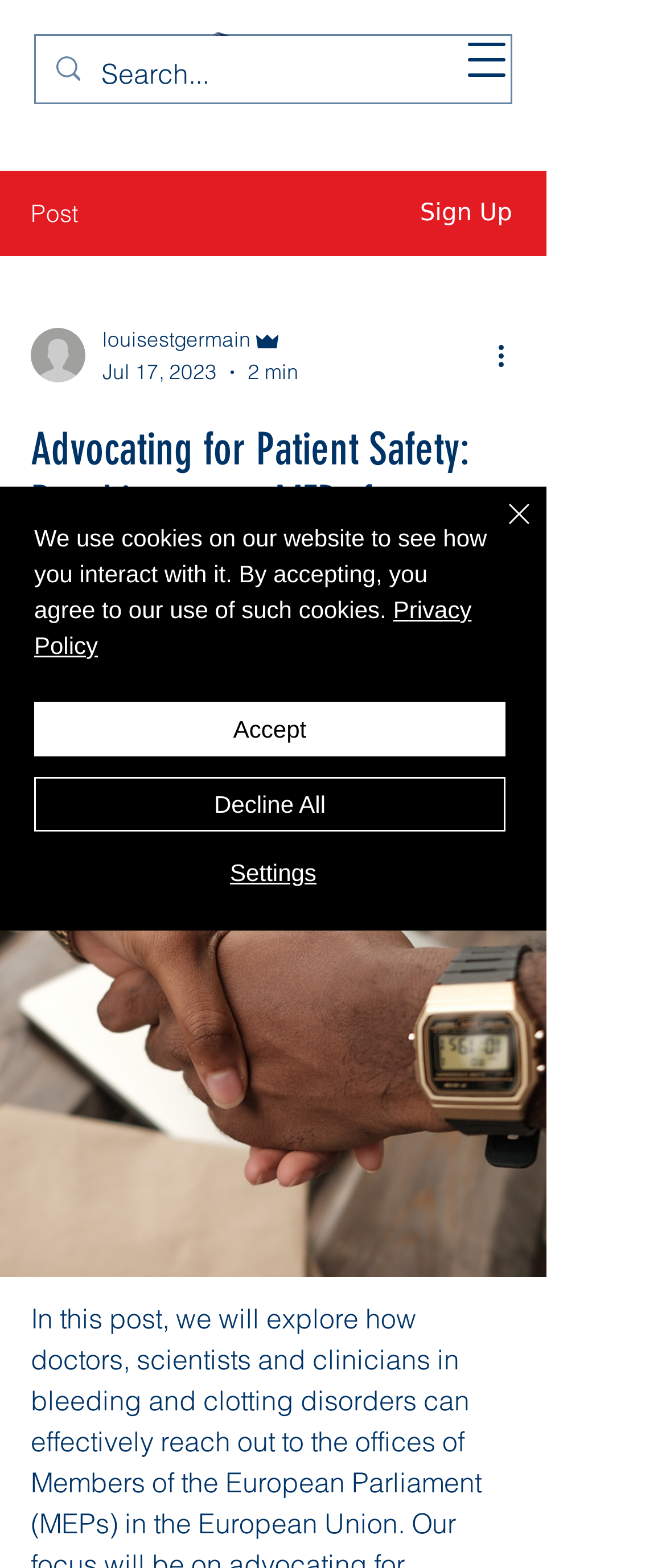Please find and report the bounding box coordinates of the element to click in order to perform the following action: "Search for something". The coordinates should be expressed as four float numbers between 0 and 1, in the format [left, top, right, bottom].

[0.152, 0.023, 0.669, 0.071]